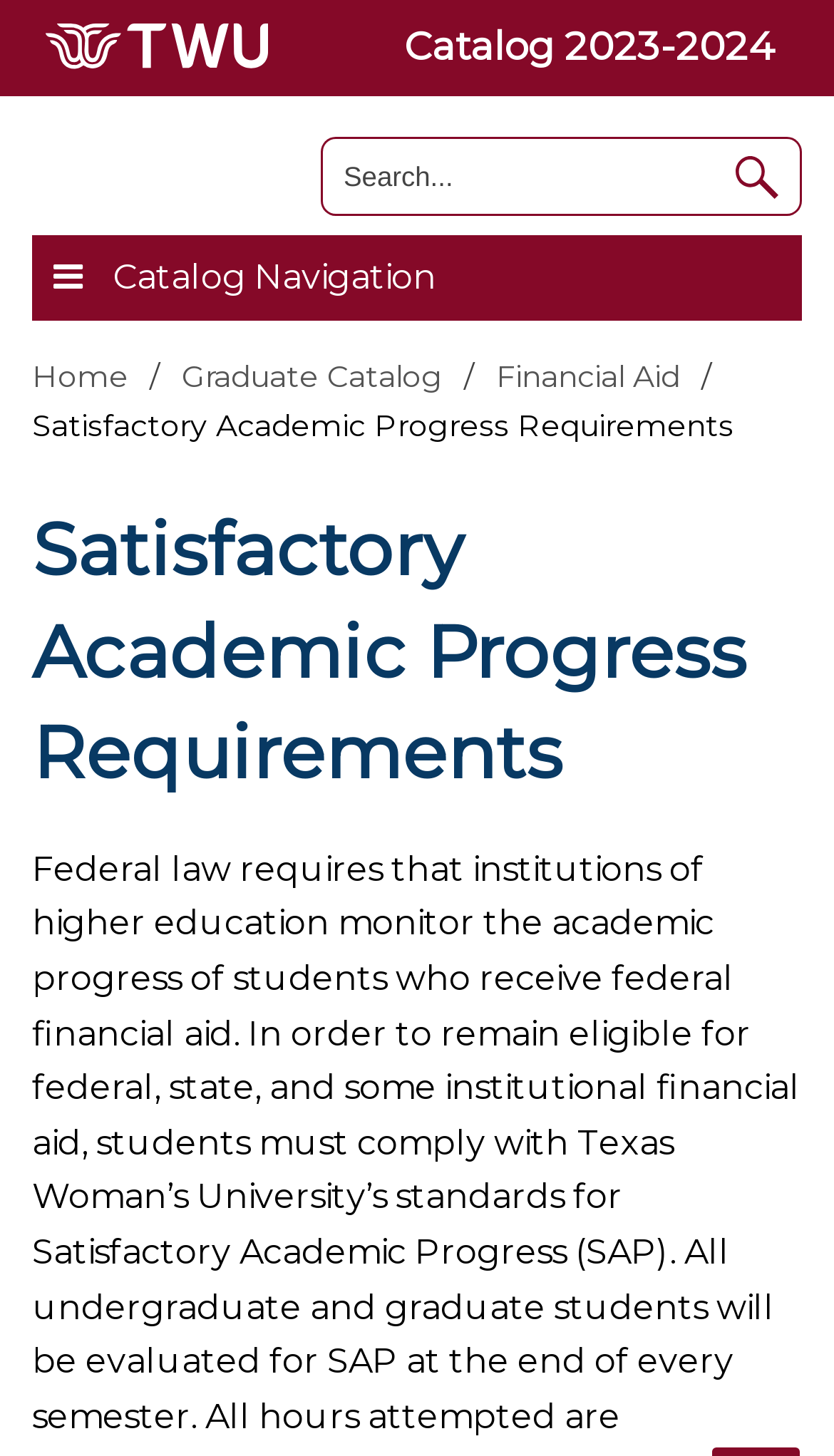Please give a short response to the question using one word or a phrase:
What is the name of the university?

TWU